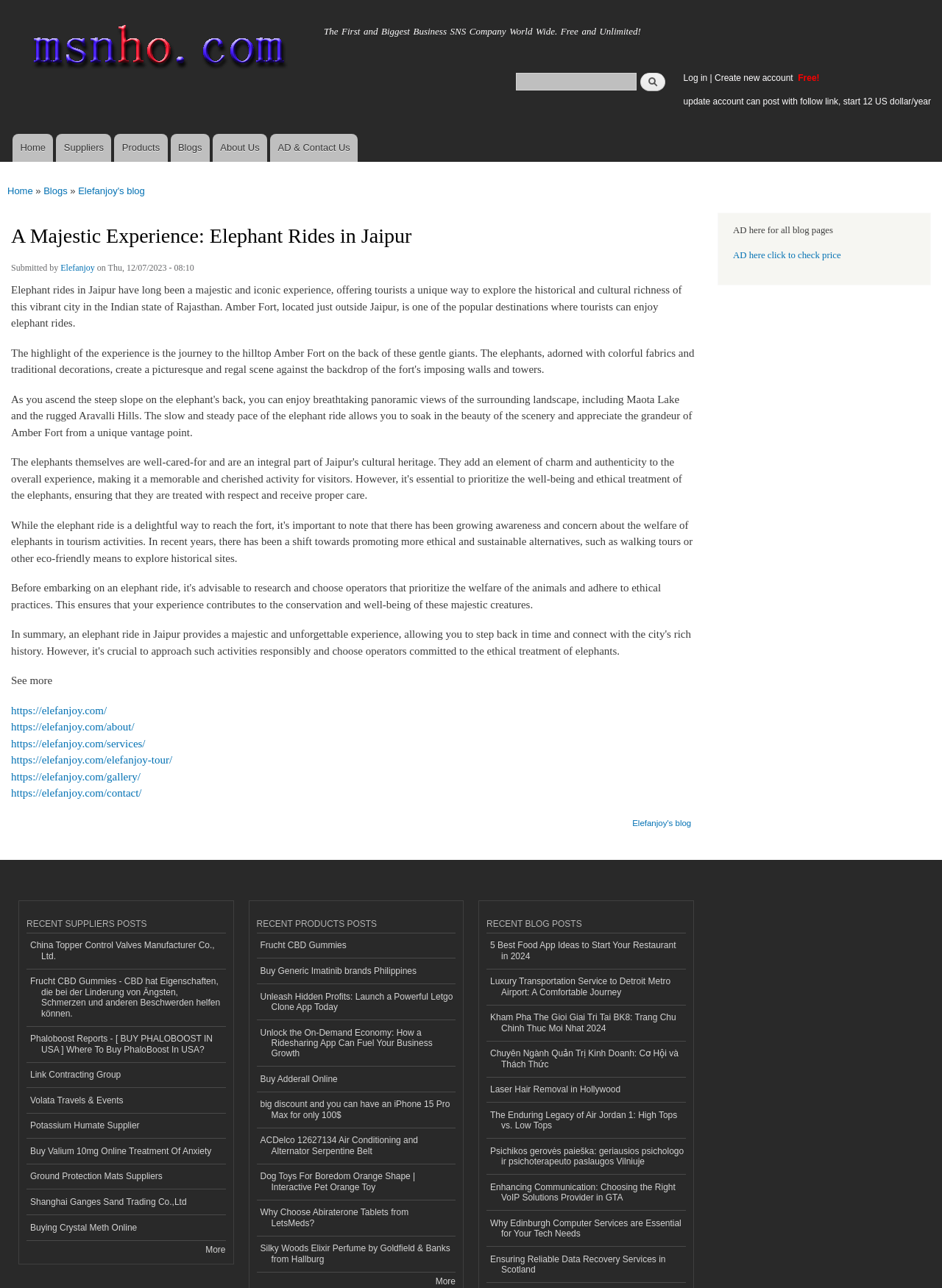Give an in-depth explanation of the webpage layout and content.

This webpage is about Elephant Rides in Jaipur, with a focus on the majestic experience of exploring the historical and cultural richness of the city. 

At the top of the page, there is a navigation menu with links to "Home", "Suppliers", "Products", "Blogs", "About Us", and "AD & Contact Us". Below this menu, there is a search form with a search box and a "Search" button. 

The main content of the page is divided into several sections. The first section is an article about Elephant Rides in Jaipur, which describes the experience of riding an elephant in the city. This section also includes links to the website of Elefanjoy, the company offering the elephant rides.

To the right of the article, there is a section with links to other websites, including Elefanjoy's blog, and several other websites with various topics such as CBD gummies, control valves, and travel services.

Below the article, there are three sections with links to recent posts from suppliers, products, and blogs. Each section has several links to different posts, with topics ranging from CBD gummies to luxury transportation services.

At the bottom of the page, there is a footer section with a link to Elefanjoy's blog and several other links to external websites.